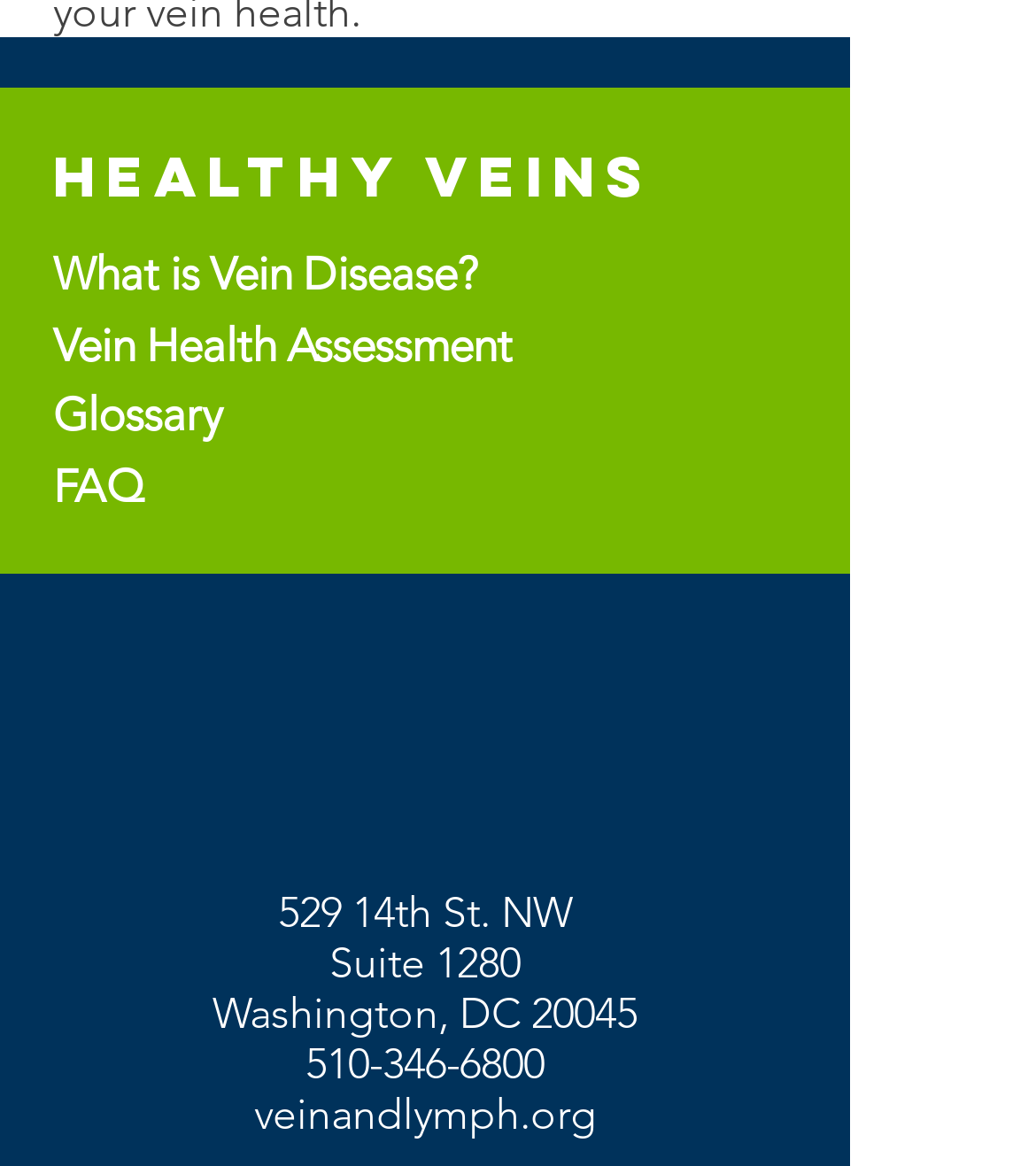Please find the bounding box for the following UI element description. Provide the coordinates in (top-left x, top-left y, bottom-right x, bottom-right y) format, with values between 0 and 1: Vein Health Assessment

[0.051, 0.272, 0.495, 0.315]